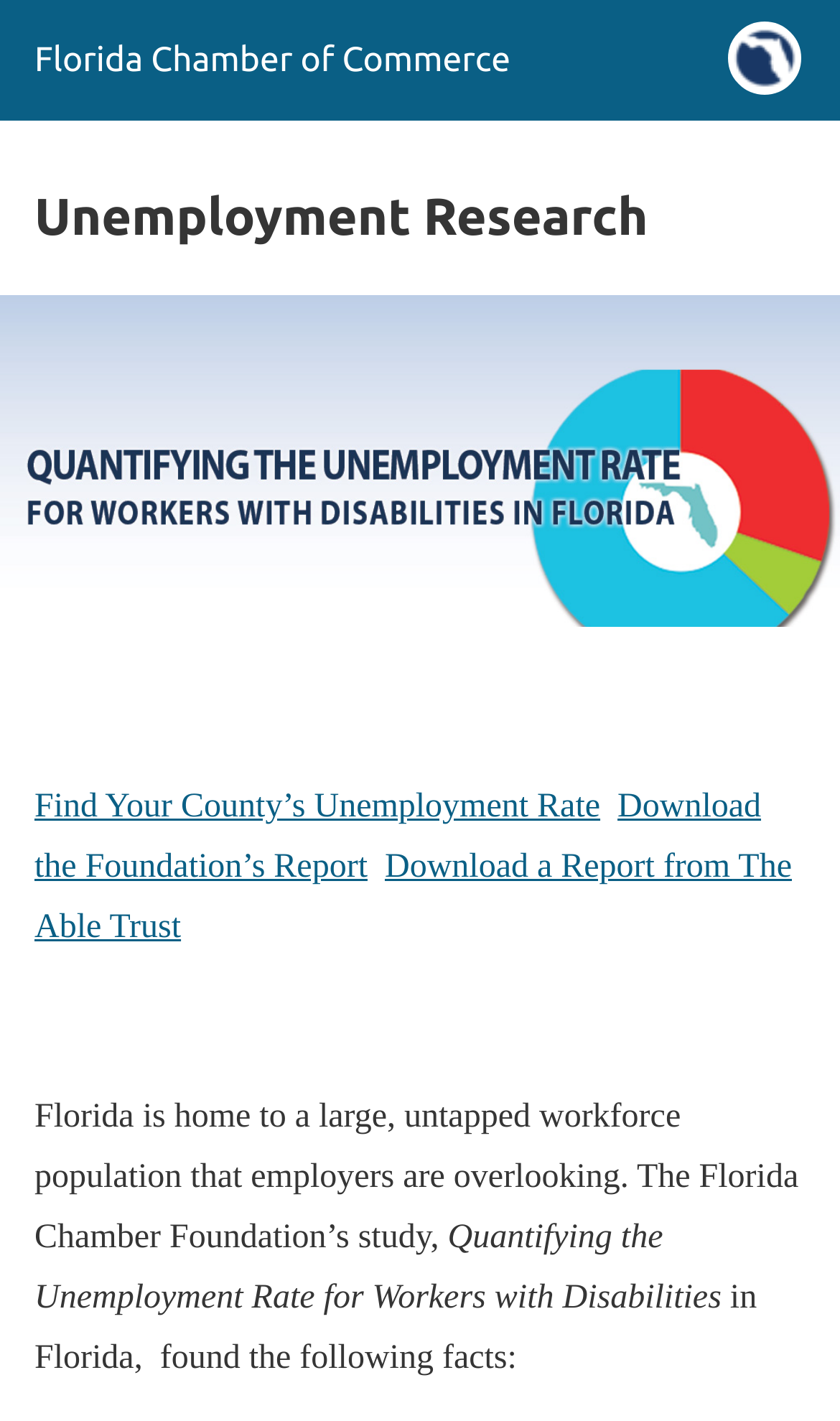Determine the bounding box coordinates of the UI element described by: "Download the Foundation’s Report".

[0.041, 0.555, 0.906, 0.623]